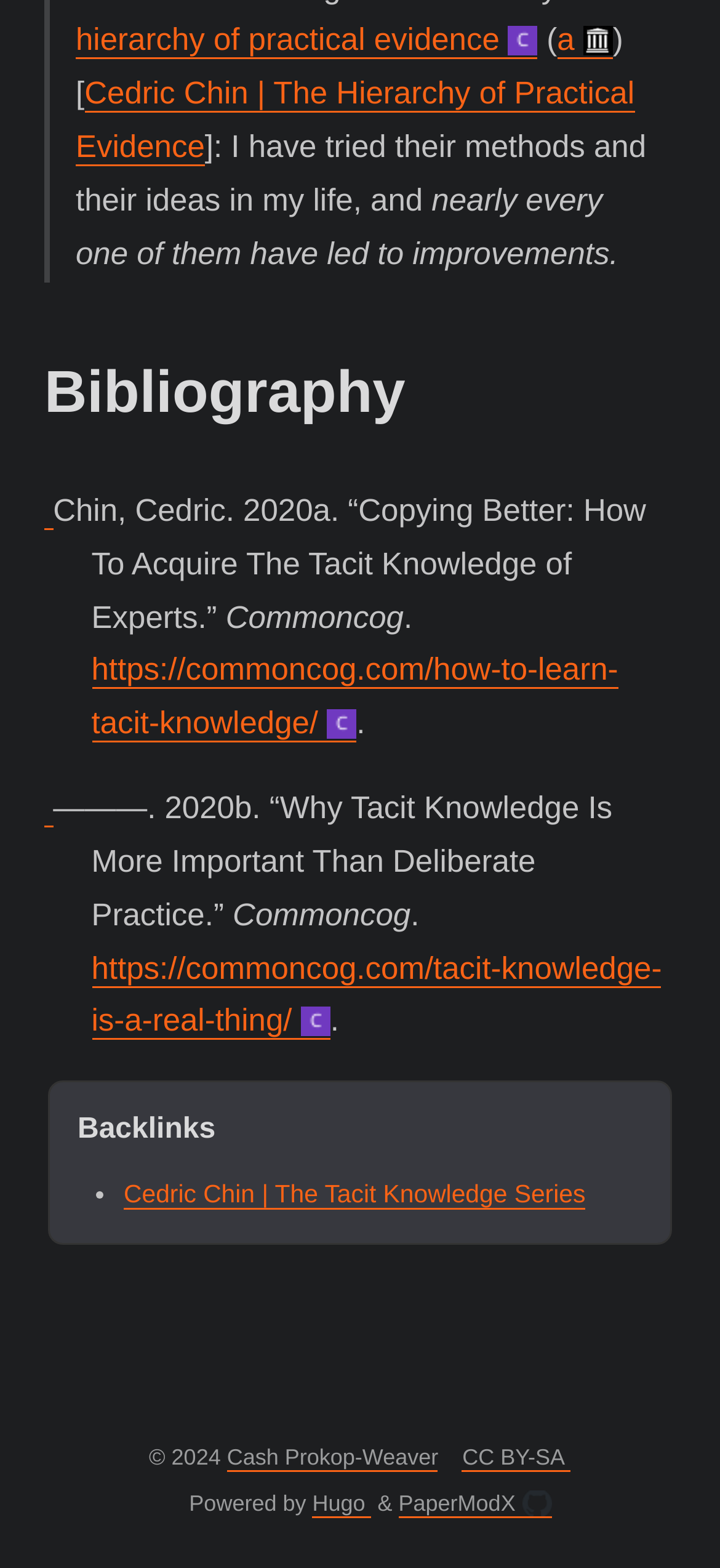Determine the bounding box coordinates of the element's region needed to click to follow the instruction: "learn more about Hugo". Provide these coordinates as four float numbers between 0 and 1, formatted as [left, top, right, bottom].

[0.434, 0.95, 0.516, 0.967]